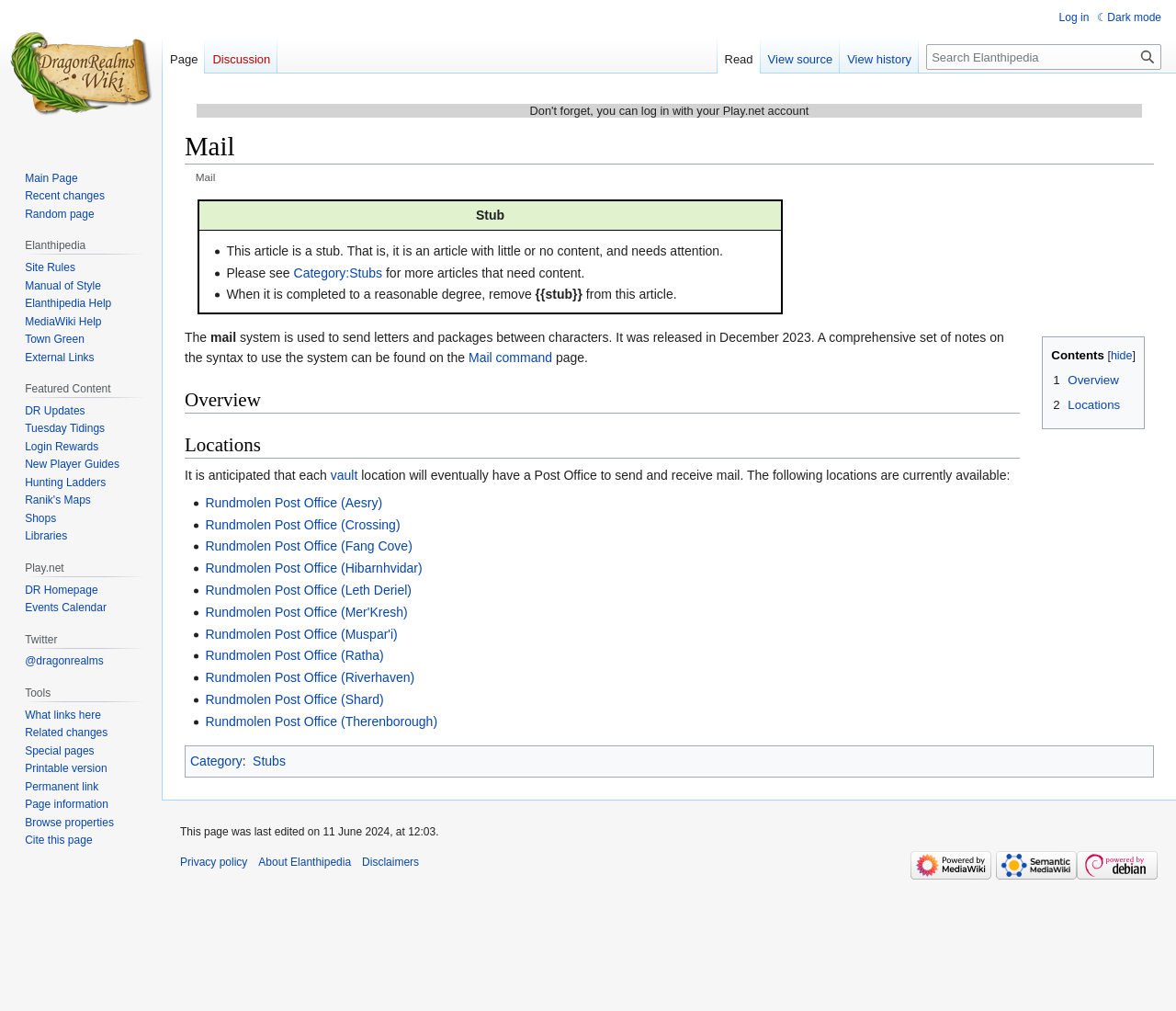Please indicate the bounding box coordinates of the element's region to be clicked to achieve the instruction: "View history". Provide the coordinates as four float numbers between 0 and 1, i.e., [left, top, right, bottom].

[0.714, 0.036, 0.781, 0.073]